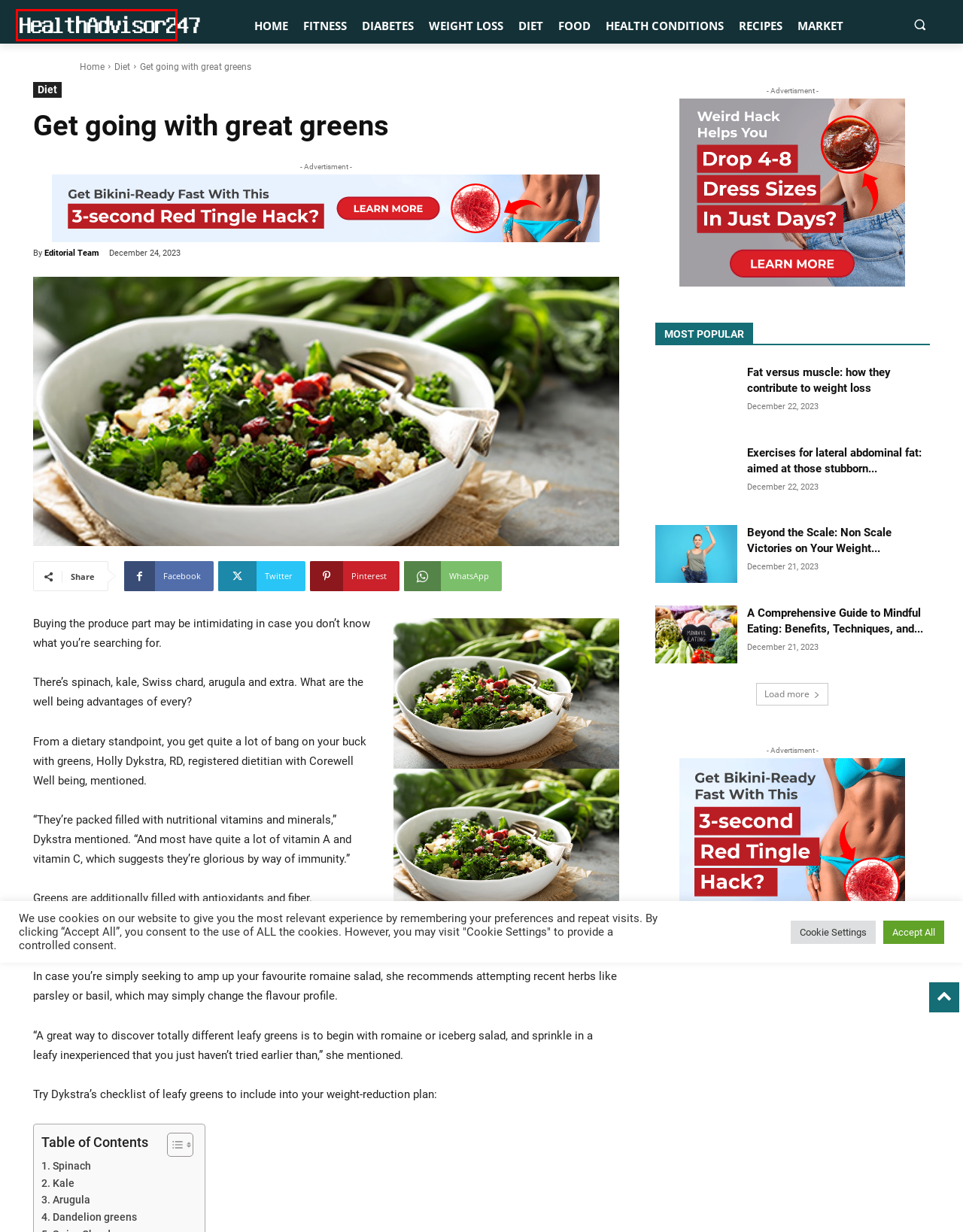You are provided with a screenshot of a webpage where a red rectangle bounding box surrounds an element. Choose the description that best matches the new webpage after clicking the element in the red bounding box. Here are the choices:
A. Fat versus muscle: how they contribute to weight loss
B. HealthAdvisor247
C. Volca Burn
D. Diabetes | Health Advisor247
E. A Comprehensive Guide to Mindful Eating: Benefits, Techniques, and More
F. Market | Health Advisor247
G. Food | Health Advisor247
H. Recipes | Health Advisor247

B